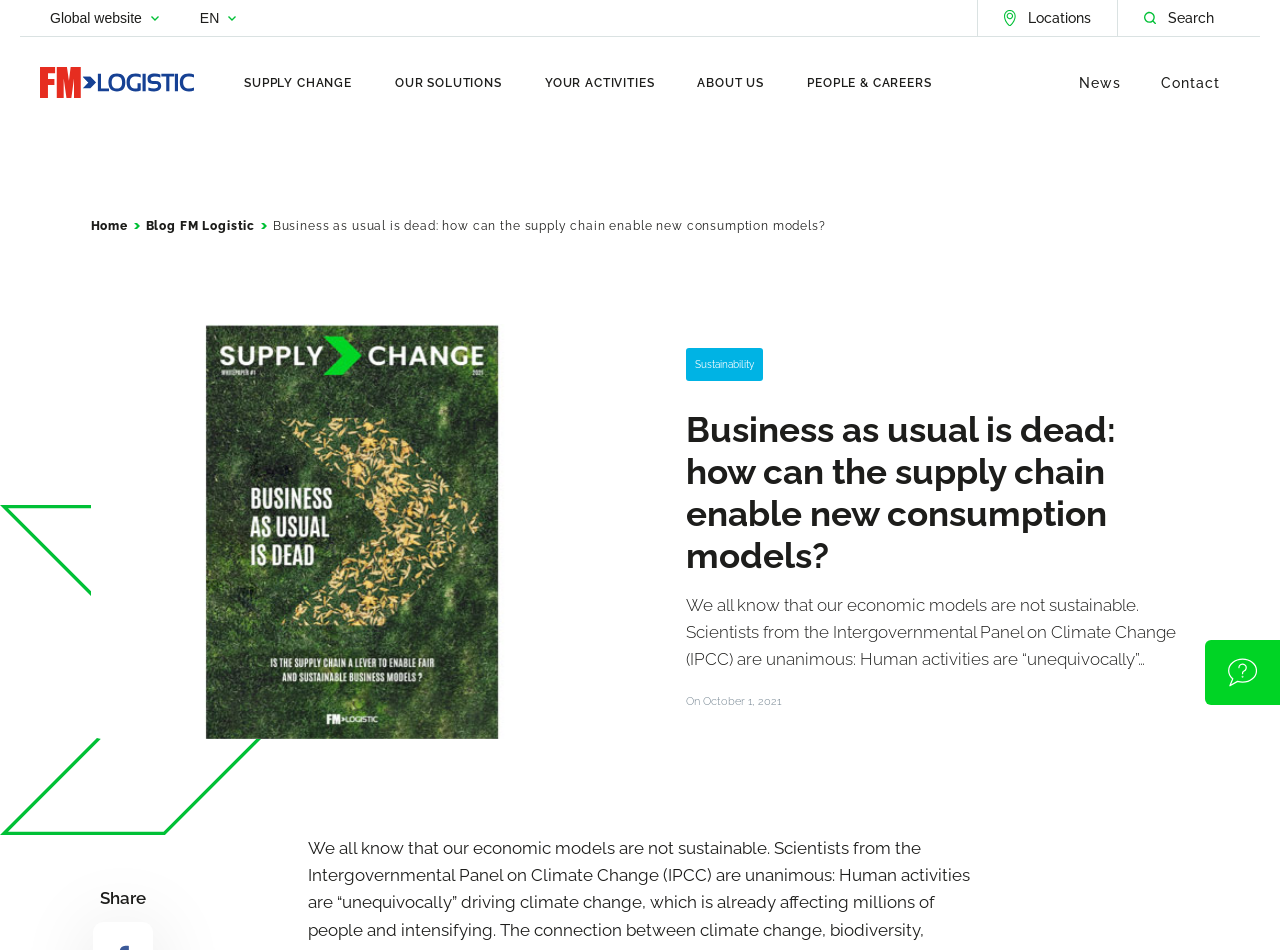Please provide the bounding box coordinates for the element that needs to be clicked to perform the following instruction: "Change language to English". The coordinates should be given as four float numbers between 0 and 1, i.e., [left, top, right, bottom].

[0.148, 0.011, 0.193, 0.027]